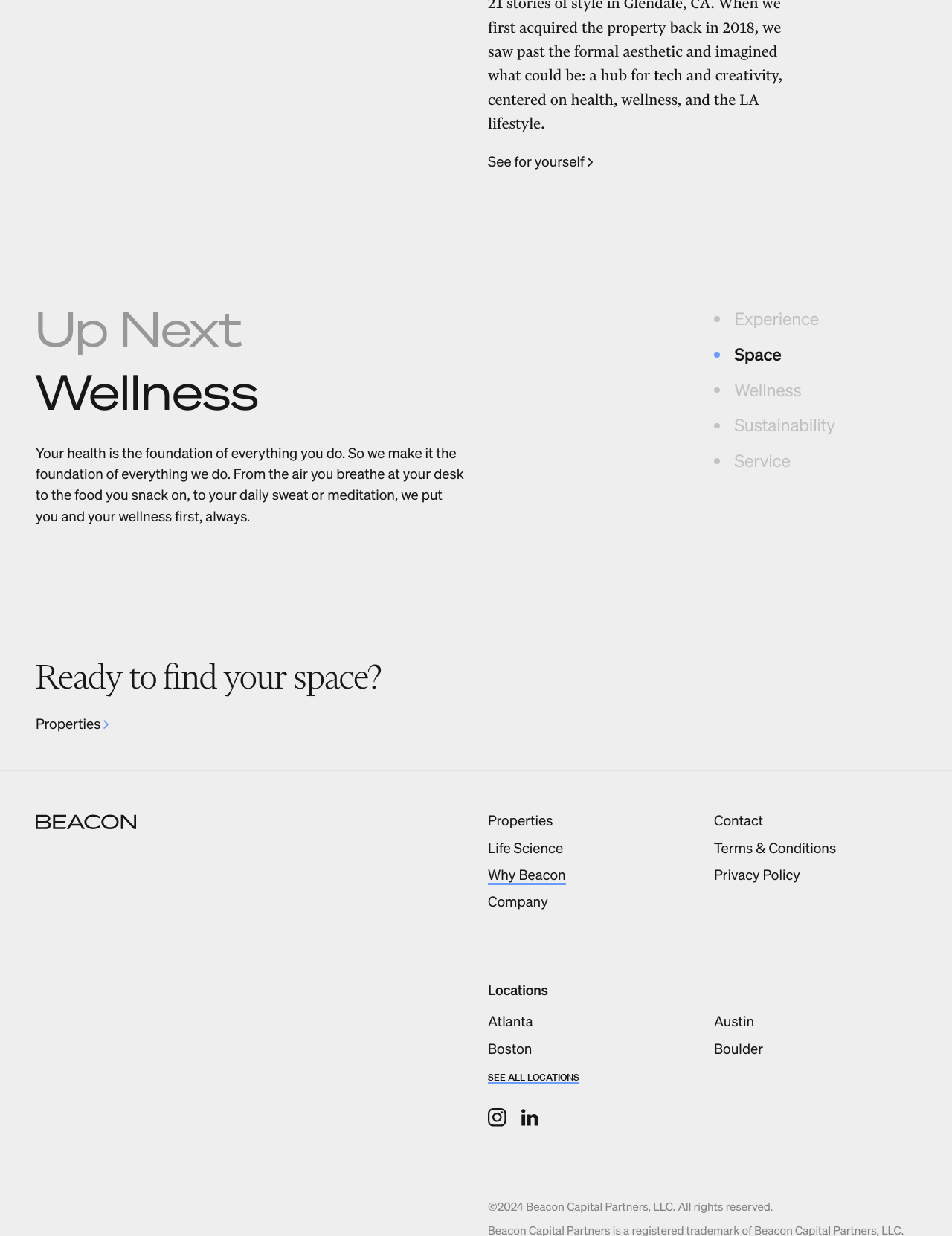Respond to the following query with just one word or a short phrase: 
What is the copyright year mentioned in the footer?

2024